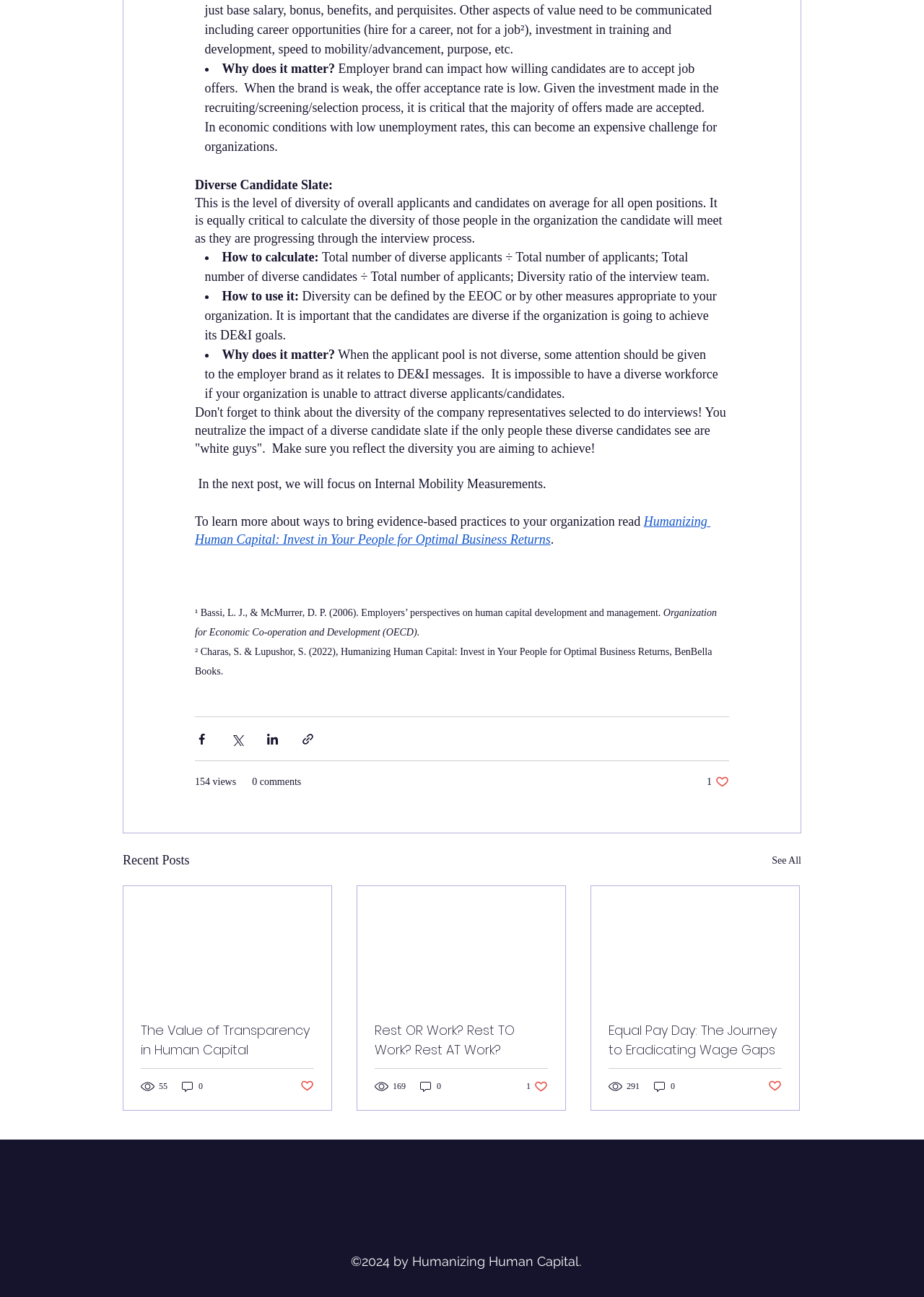Identify the bounding box coordinates for the UI element described as follows: "See All". Ensure the coordinates are four float numbers between 0 and 1, formatted as [left, top, right, bottom].

[0.835, 0.656, 0.867, 0.672]